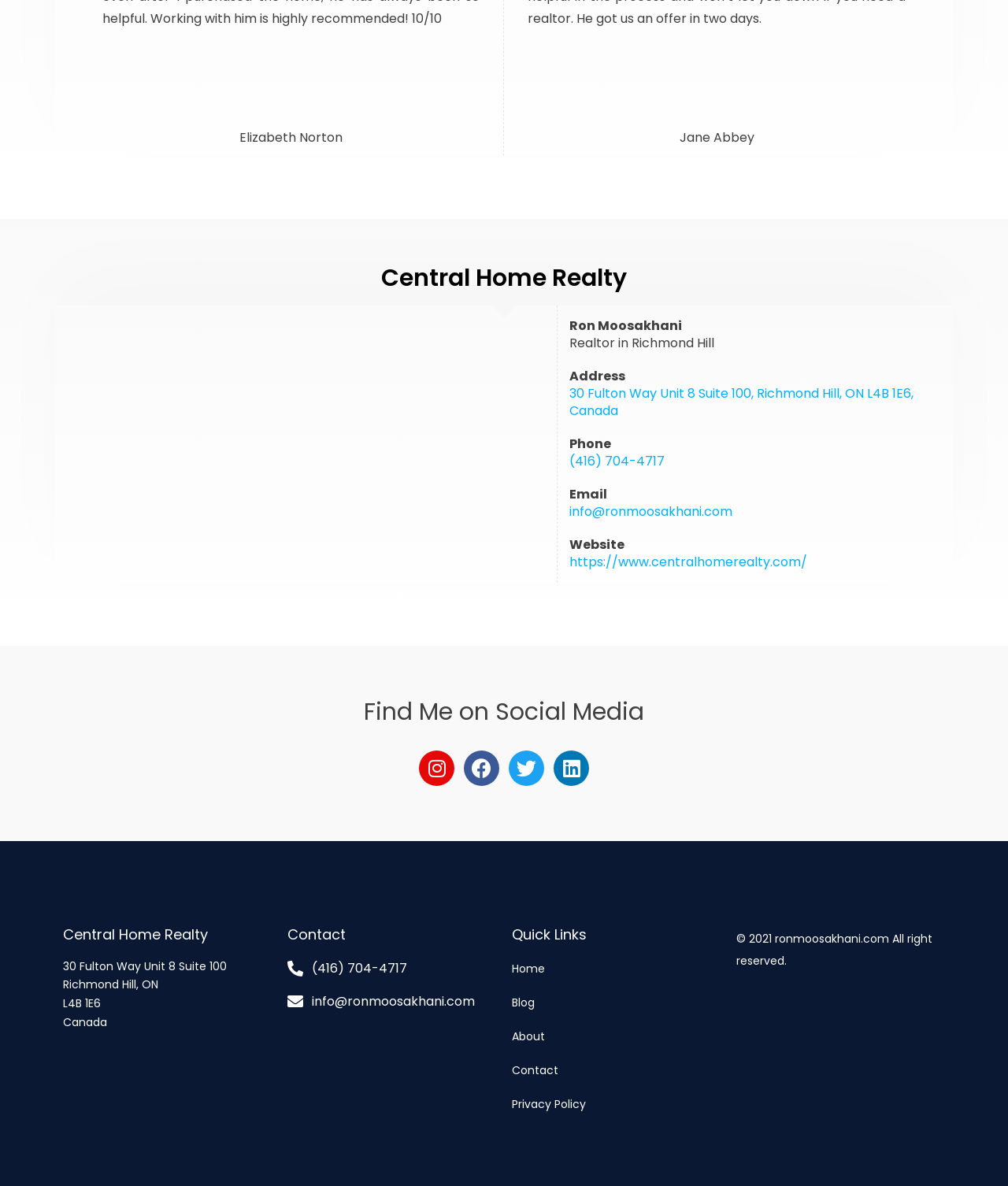Can you pinpoint the bounding box coordinates for the clickable element required for this instruction: "click on the 'Coral Snakes' link"? The coordinates should be four float numbers between 0 and 1, i.e., [left, top, right, bottom].

None